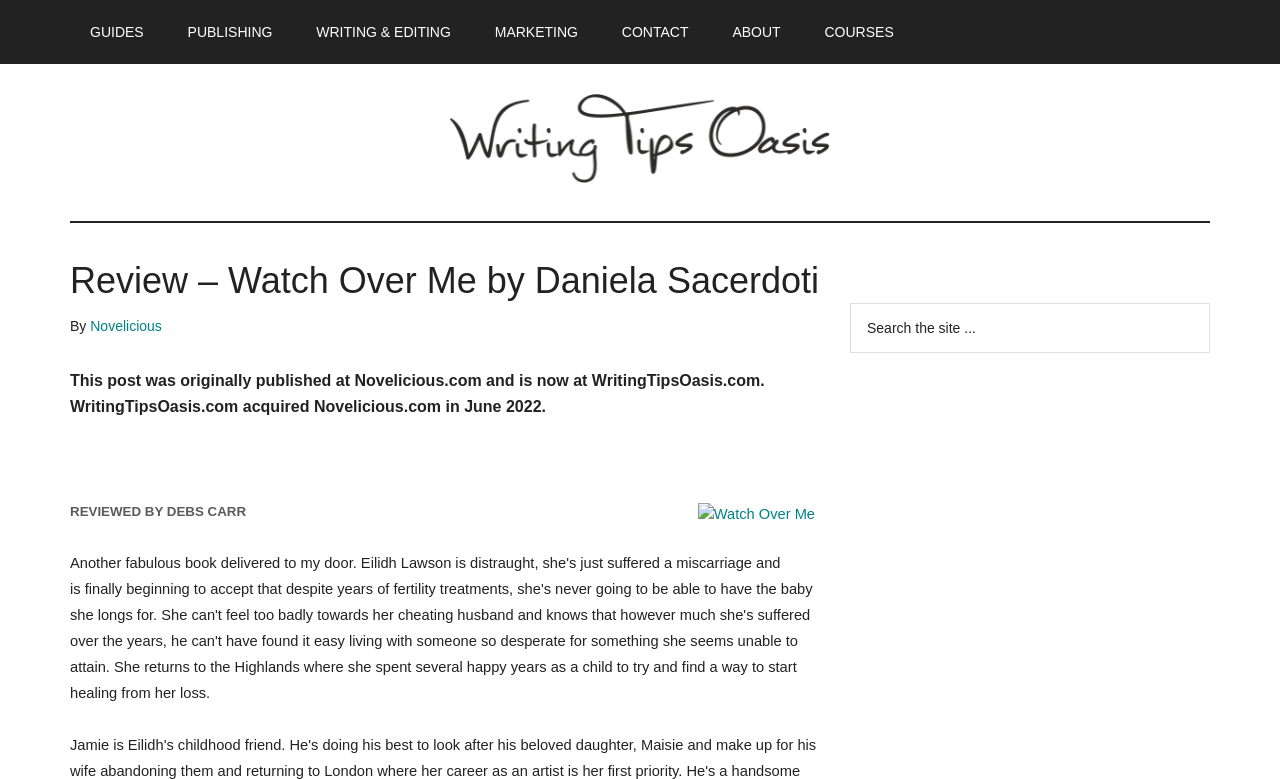What type of content is on this webpage?
Look at the image and respond with a one-word or short-phrase answer.

Book review